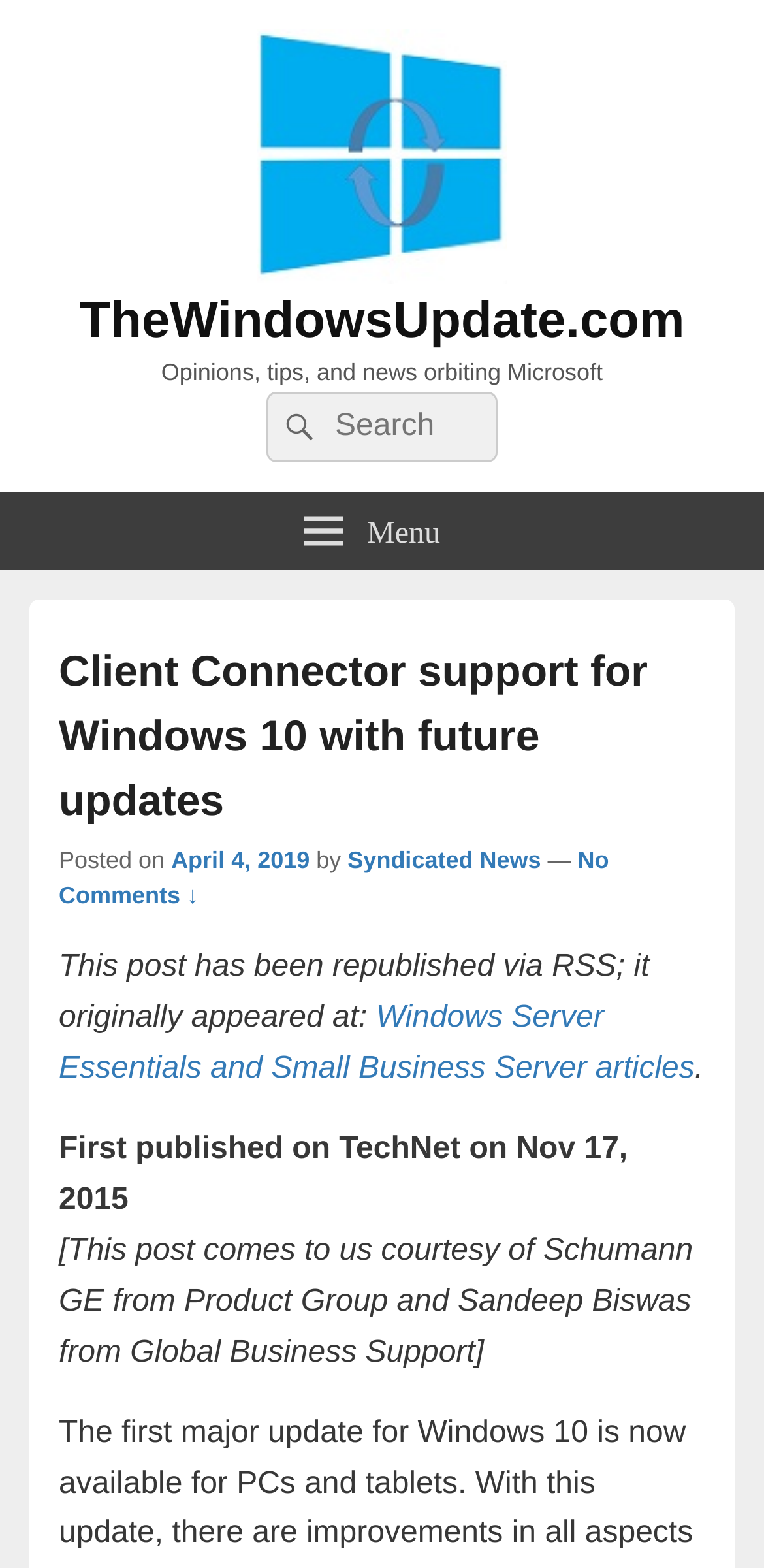Find the bounding box coordinates of the clickable area that will achieve the following instruction: "Explore Windows Server Essentials and Small Business Server articles".

[0.077, 0.639, 0.909, 0.692]